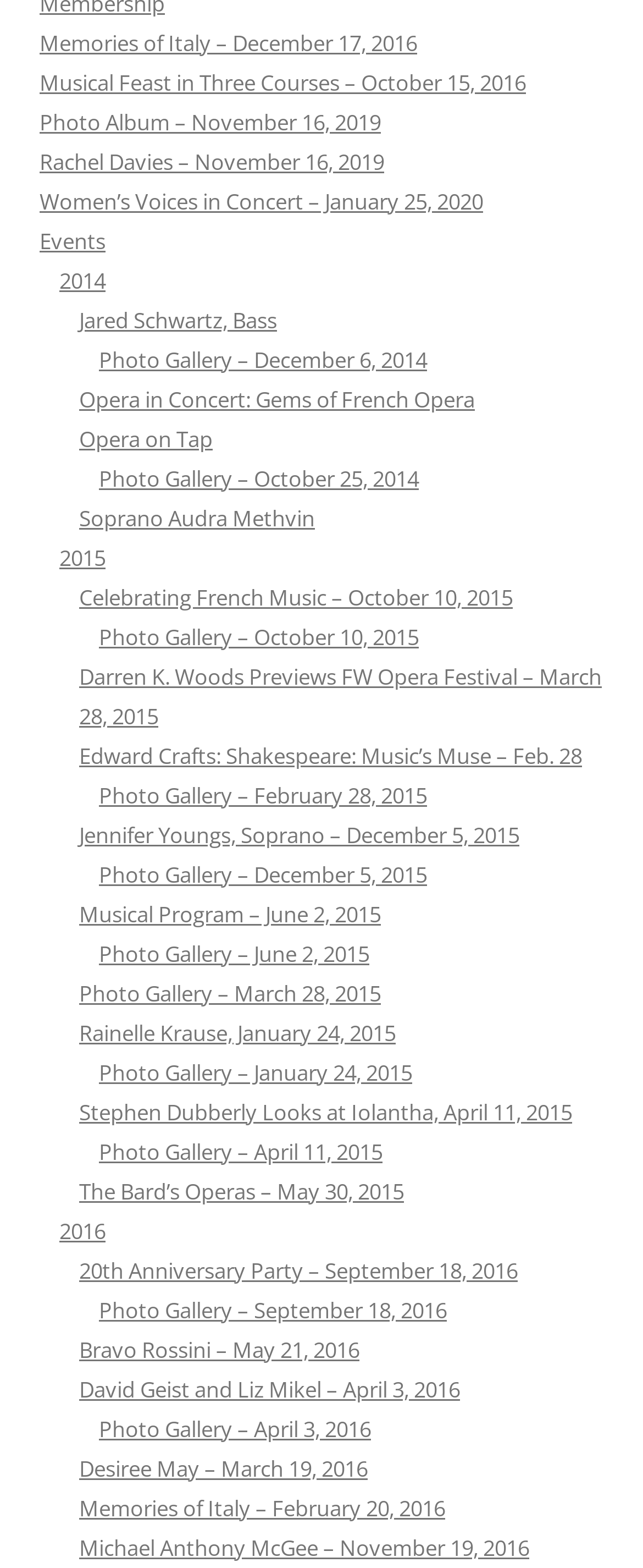What is the earliest year listed on this webpage?
Respond to the question with a single word or phrase according to the image.

2014